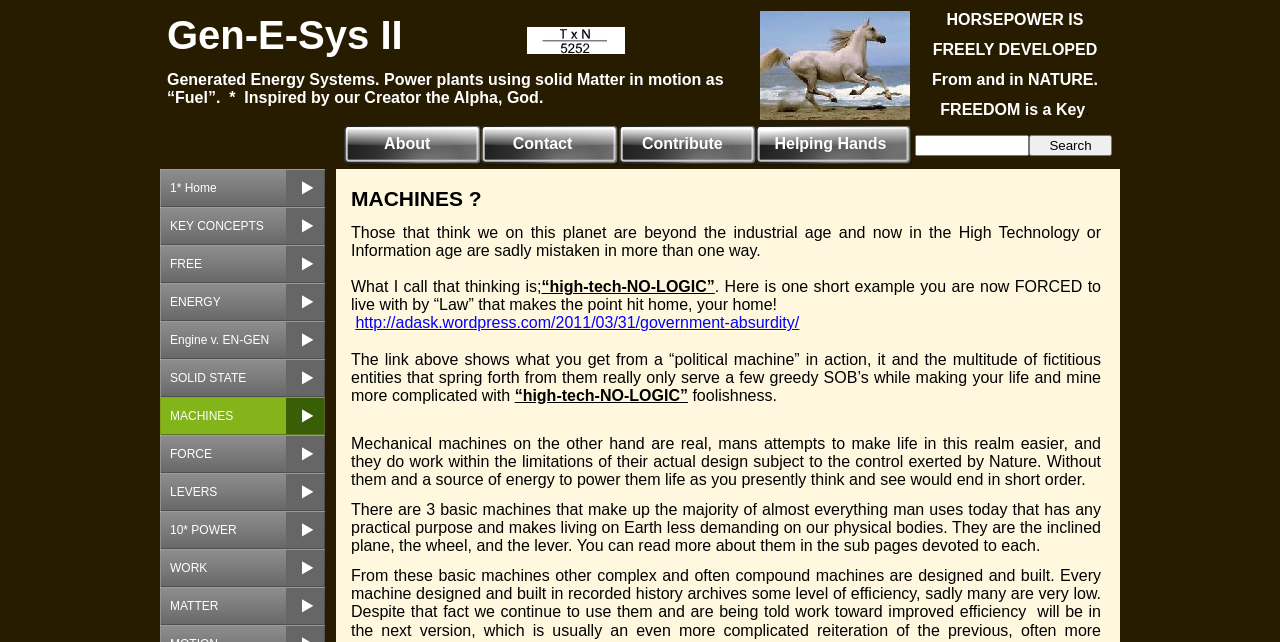Identify the bounding box of the UI component described as: "Helping Hands".

[0.583, 0.196, 0.723, 0.28]